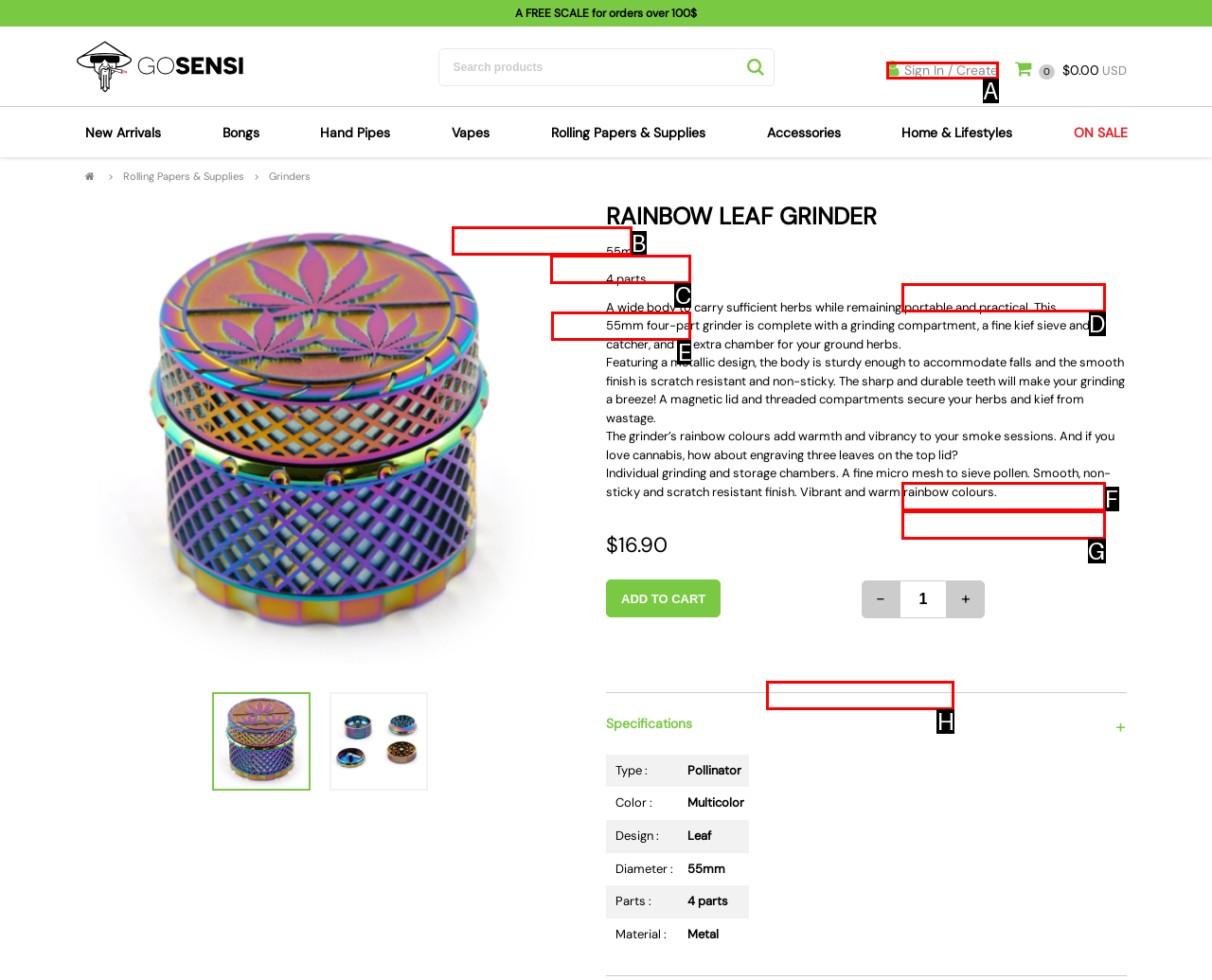Point out the correct UI element to click to carry out this instruction: Explore Grinders
Answer with the letter of the chosen option from the provided choices directly.

E